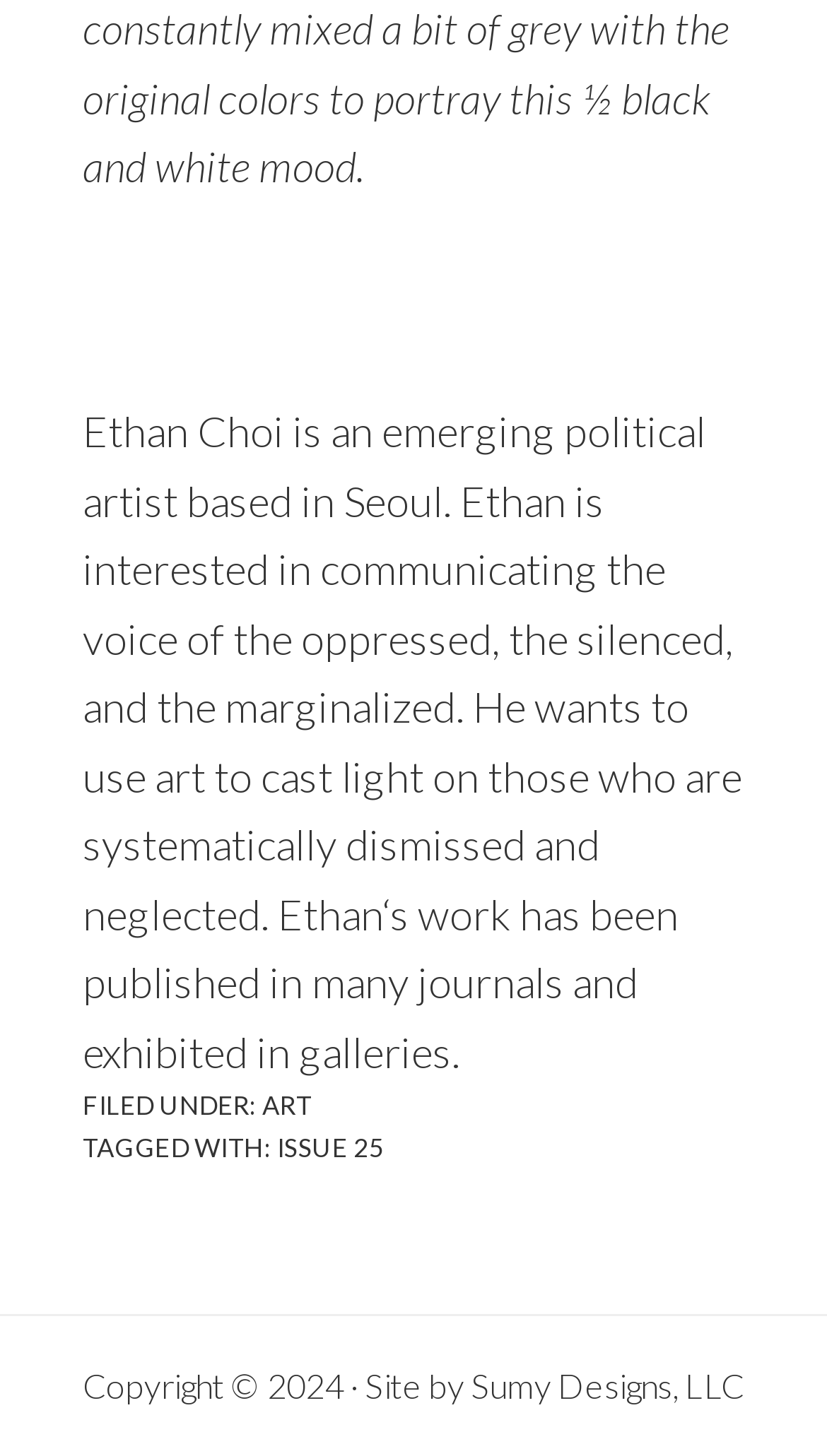What is the theme of the artist's work?
Using the image, elaborate on the answer with as much detail as possible.

The theme of the artist's work is mentioned in the second paragraph as 'communicating the voice of the oppressed, the silenced, and the marginalized'. This text is a static text element with bounding box coordinates [0.1, 0.325, 0.897, 0.644].